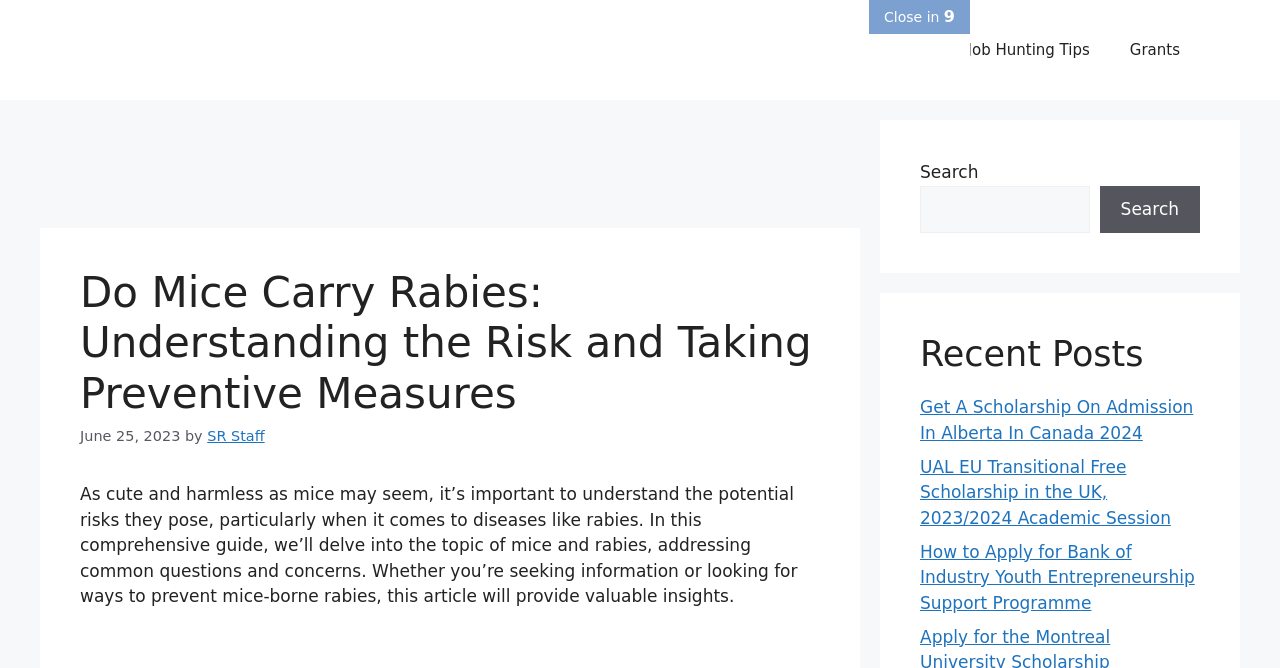What is the purpose of the search box? Look at the image and give a one-word or short phrase answer.

To search the website